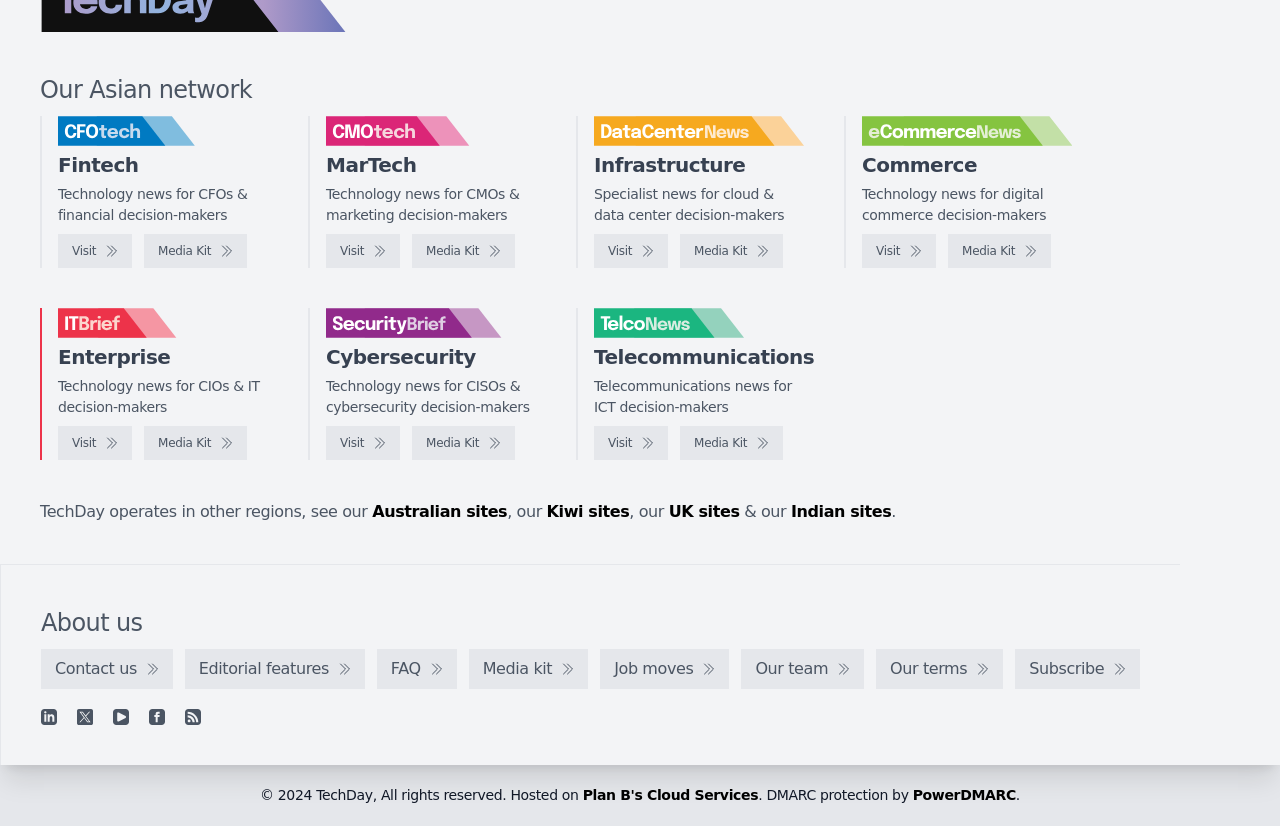Please locate the bounding box coordinates of the element that should be clicked to complete the given instruction: "View Media Kit of CMOtech".

[0.113, 0.283, 0.193, 0.324]